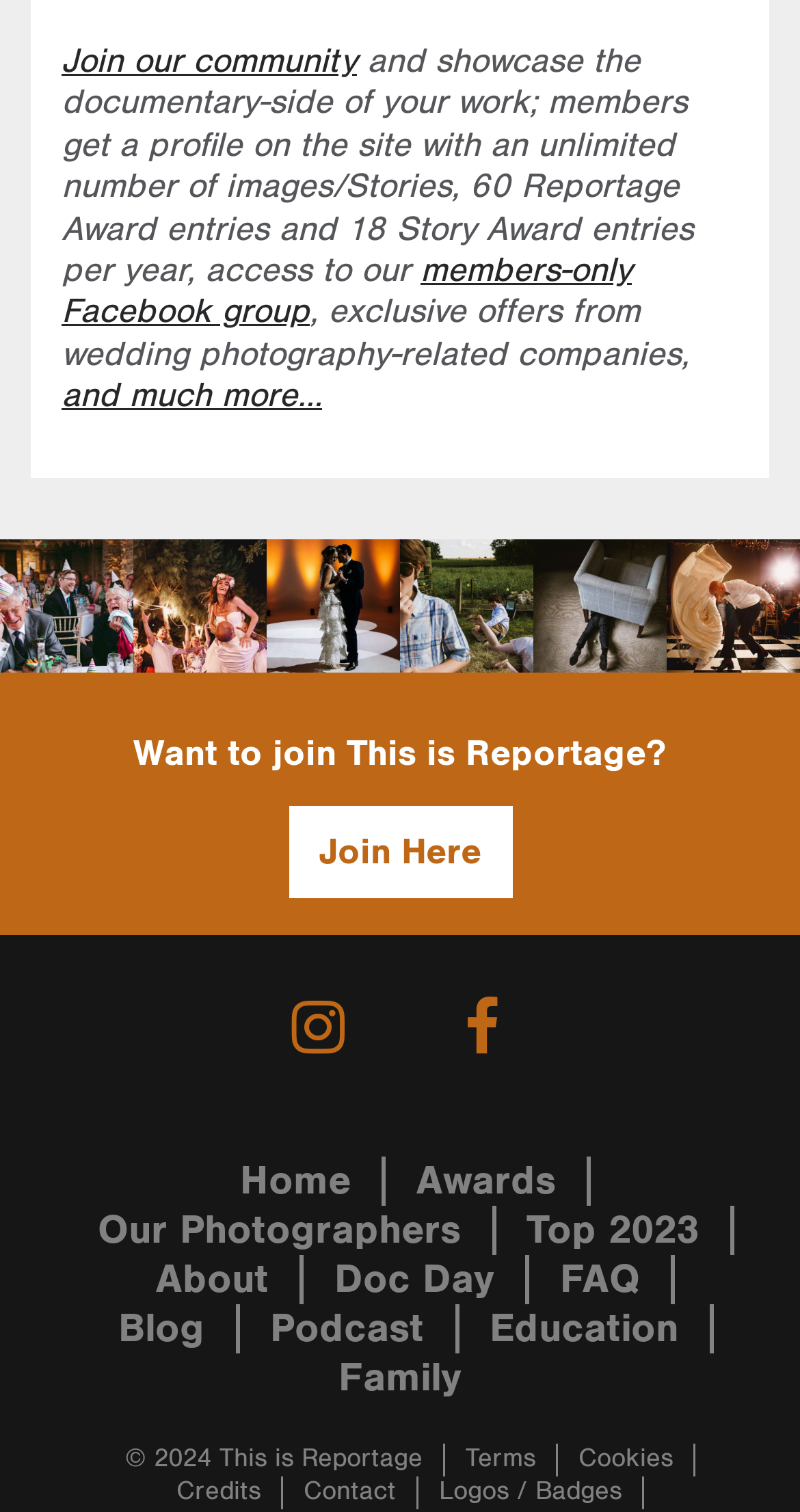What type of photographers are featured on the site?
Based on the screenshot, give a detailed explanation to answer the question.

The images on the webpage have captions such as 'best reportage wedding photographers in the world' and 'best documentary wedding photographers', which suggest that the site features wedding photographers.